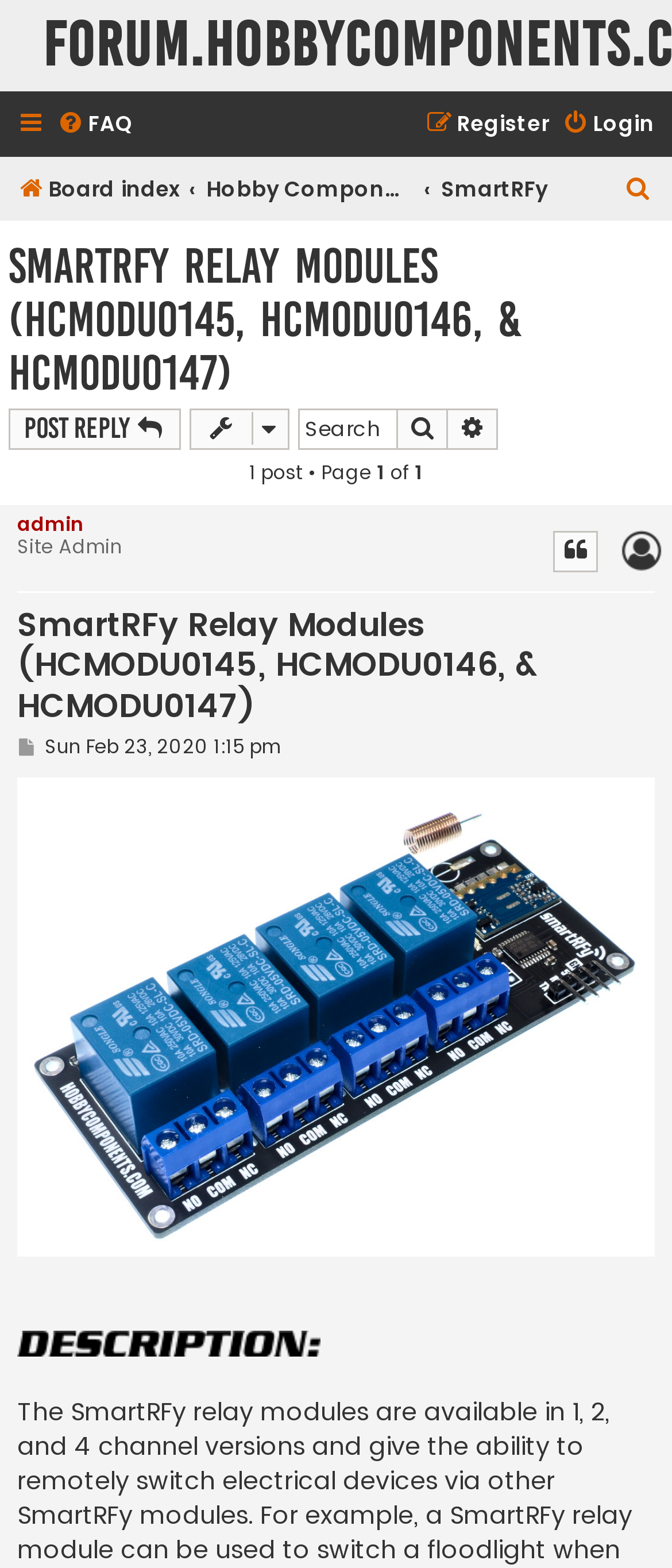How many posts are there in this topic?
Using the image, provide a detailed and thorough answer to the question.

I can see the text '1 post • Page' on the webpage, which indicates that there is only one post in this topic.